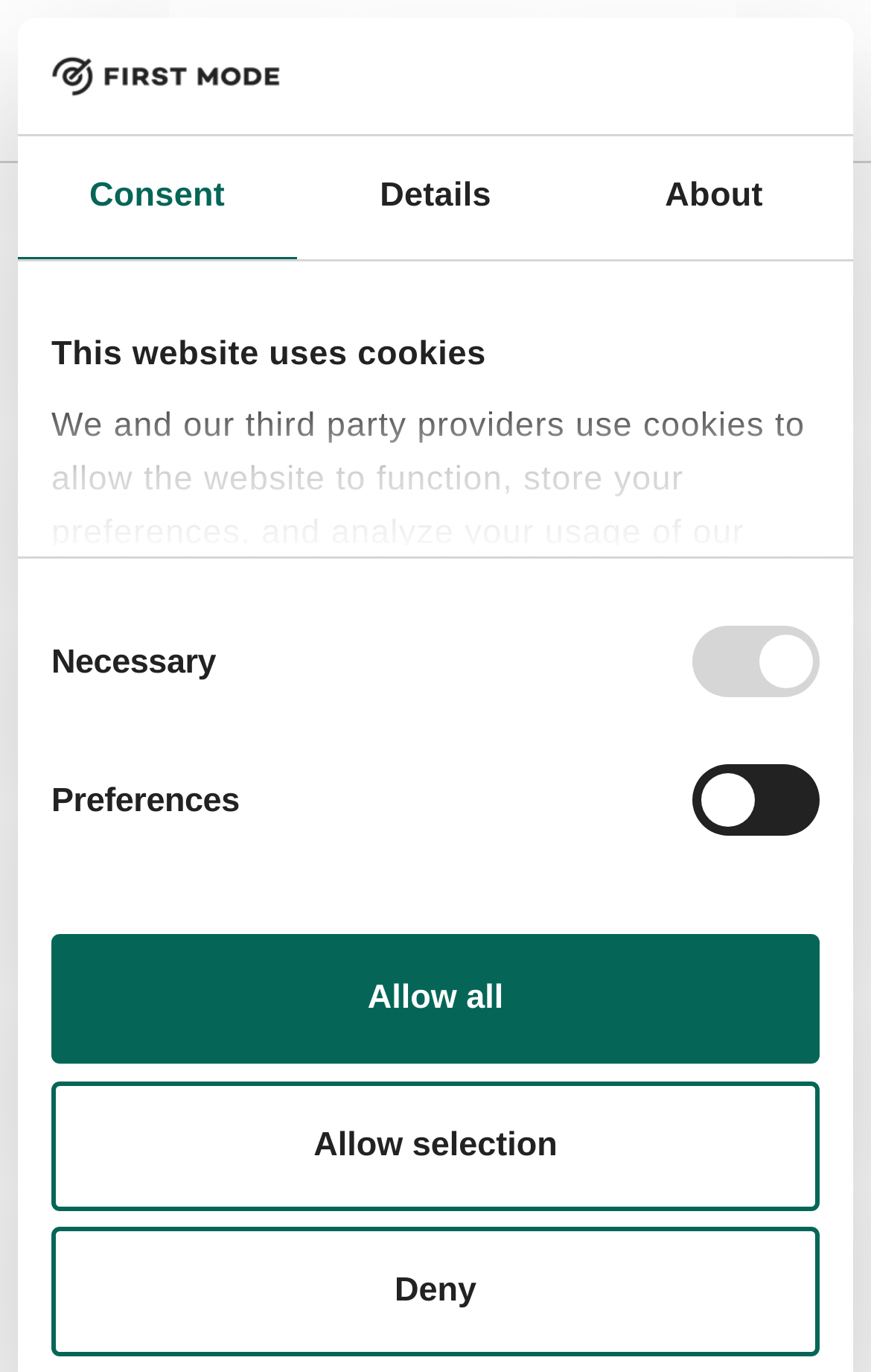Provide the bounding box coordinates, formatted as (top-left x, top-left y, bottom-right x, bottom-right y), with all values being floating point numbers between 0 and 1. Identify the bounding box of the UI element that matches the description: Allow all

[0.059, 0.681, 0.941, 0.775]